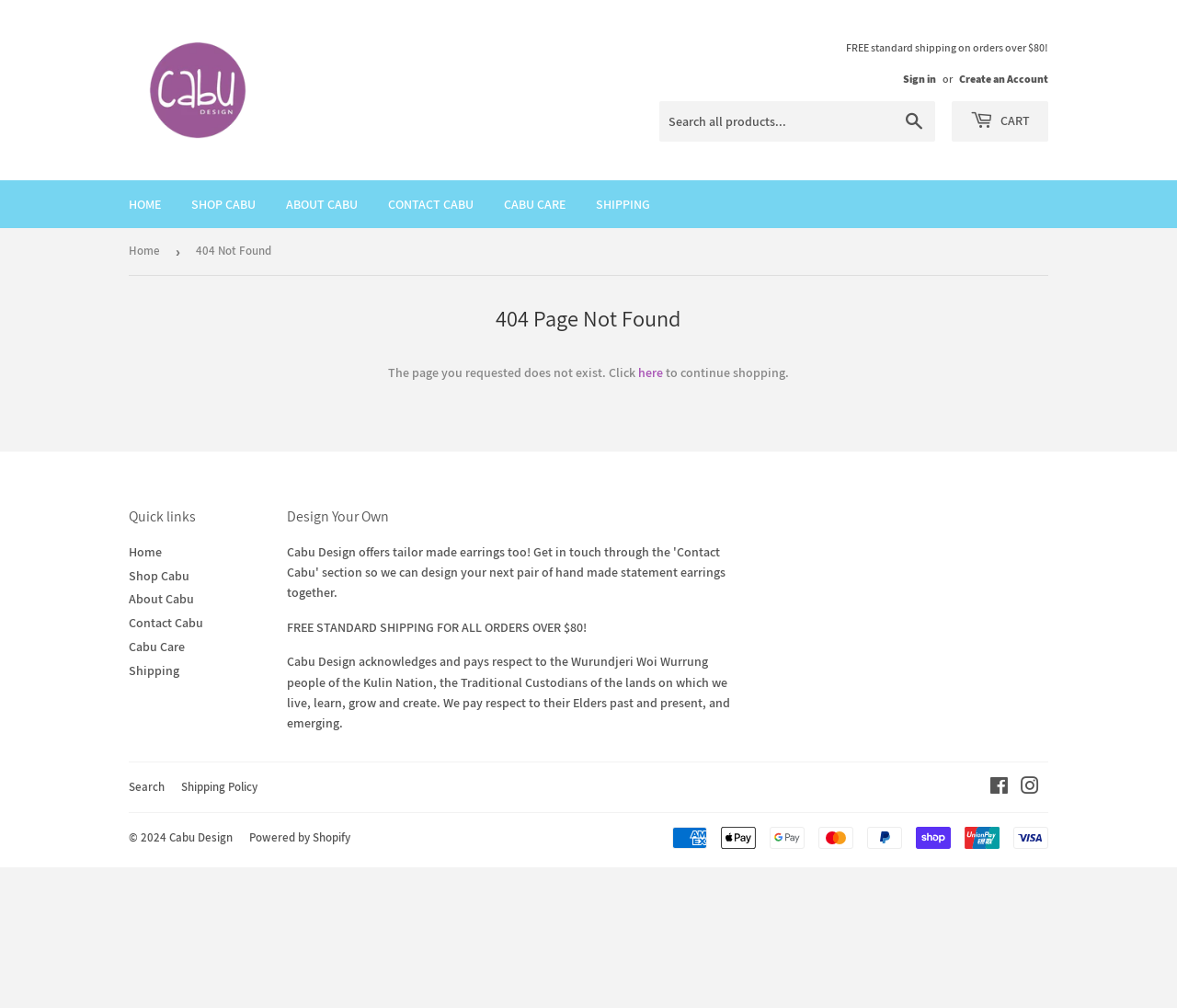Based on the element description, predict the bounding box coordinates (top-left x, top-left y, bottom-right x, bottom-right y) for the UI element in the screenshot: October 2023

None